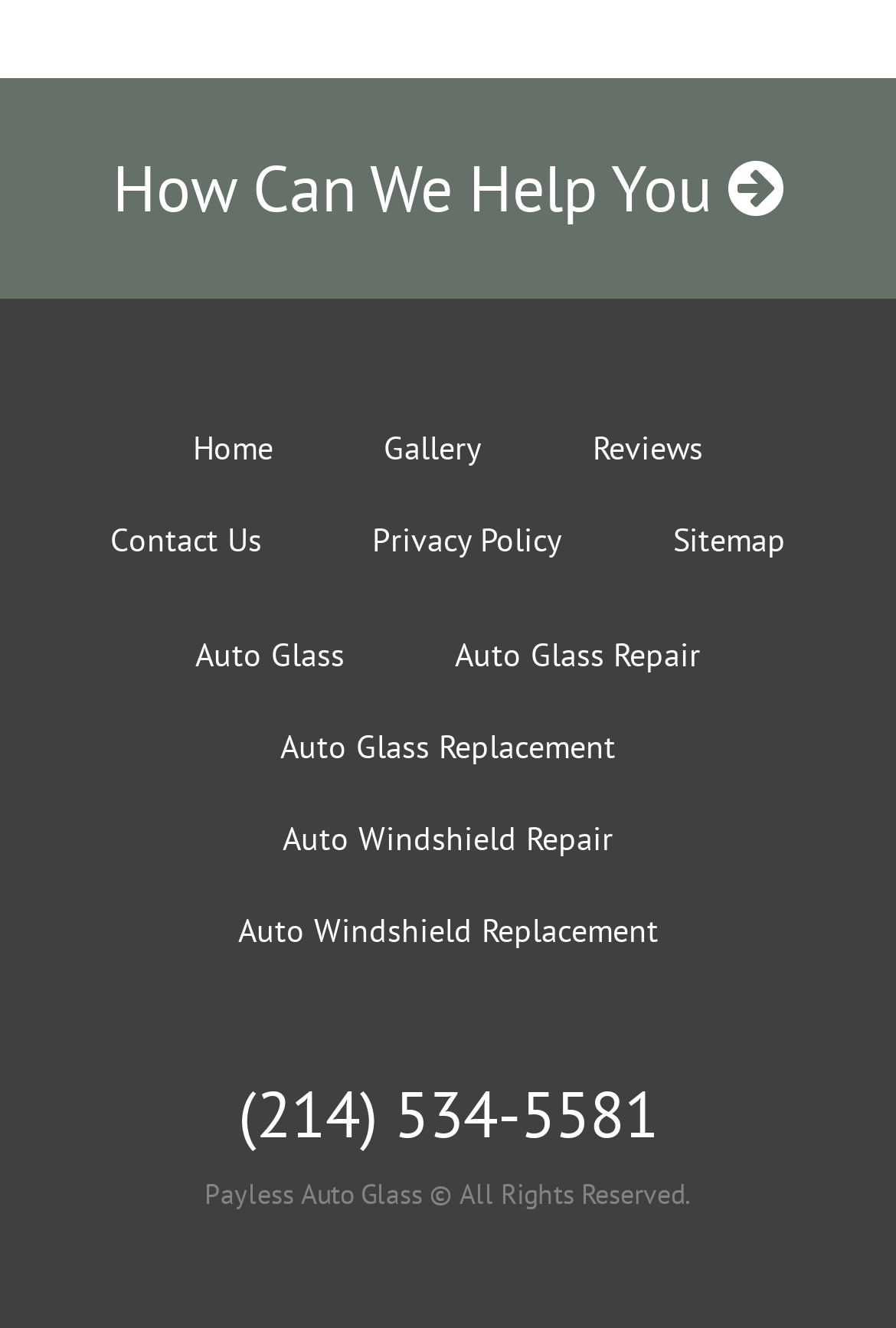Give a one-word or one-phrase response to the question:
What is the last item in the footer menu?

Sitemap